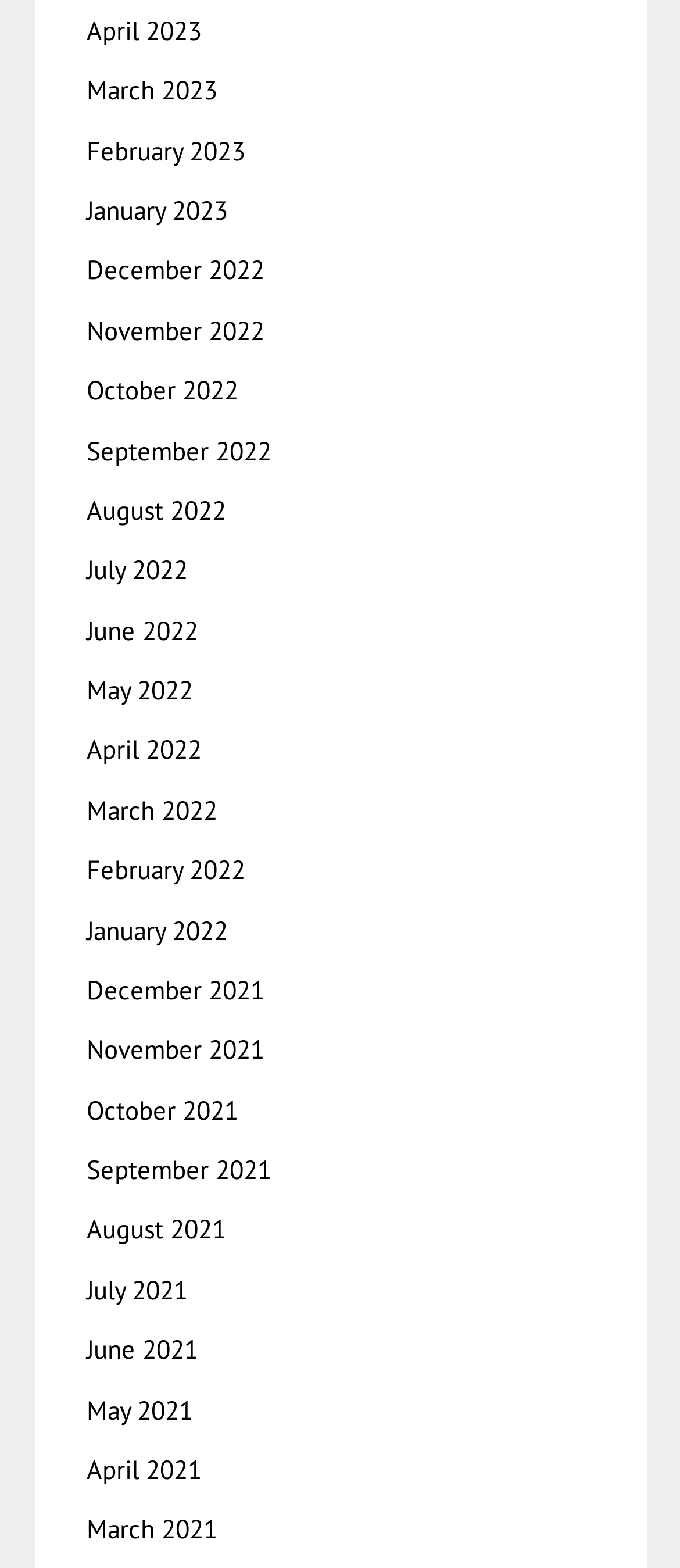Indicate the bounding box coordinates of the element that must be clicked to execute the instruction: "browse June 2021". The coordinates should be given as four float numbers between 0 and 1, i.e., [left, top, right, bottom].

[0.127, 0.85, 0.291, 0.871]